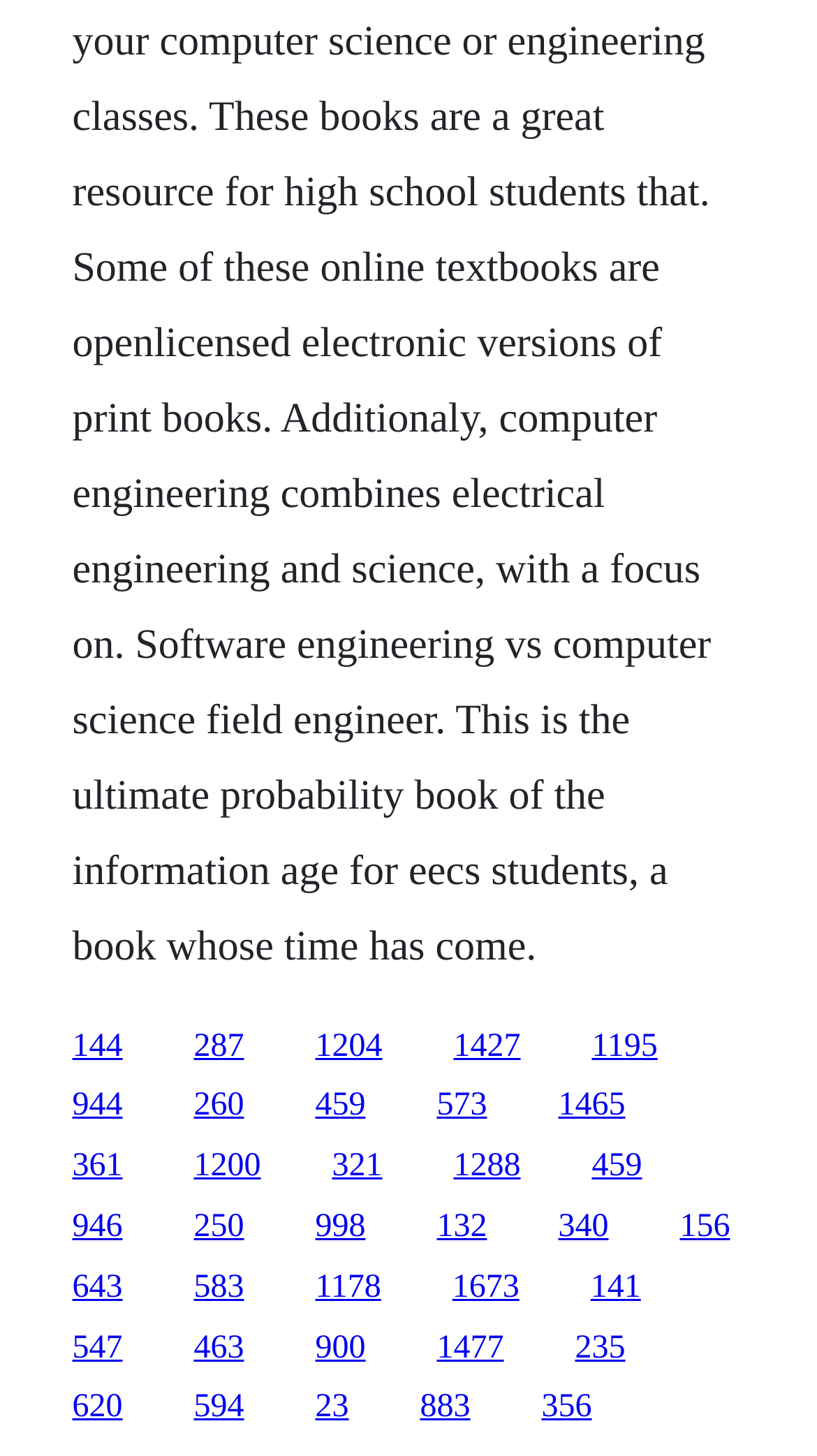How many links are on the webpage? Examine the screenshot and reply using just one word or a brief phrase.

116